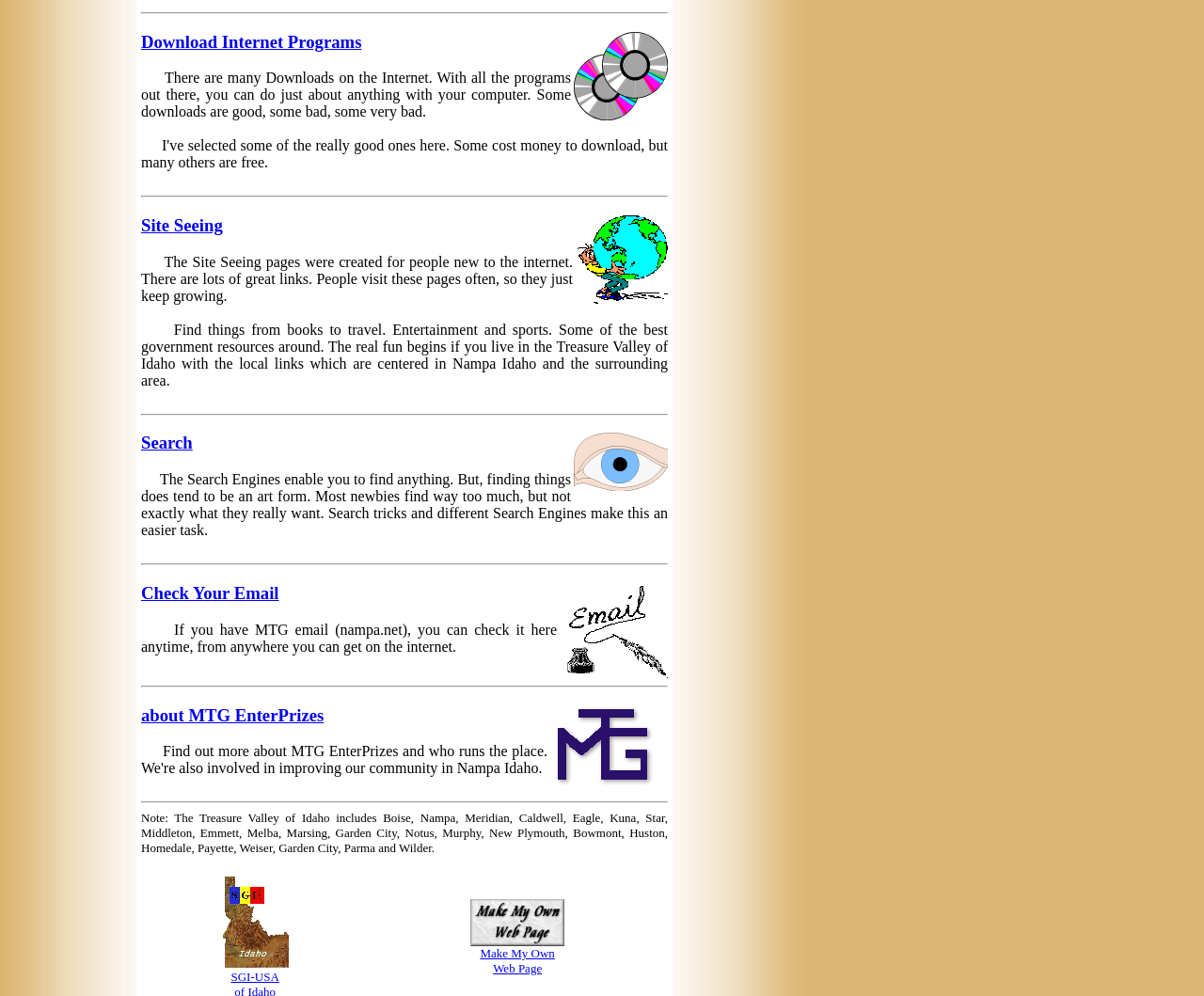Provide the bounding box coordinates for the UI element that is described by this text: "Search". The coordinates should be in the form of four float numbers between 0 and 1: [left, top, right, bottom].

[0.117, 0.435, 0.555, 0.489]